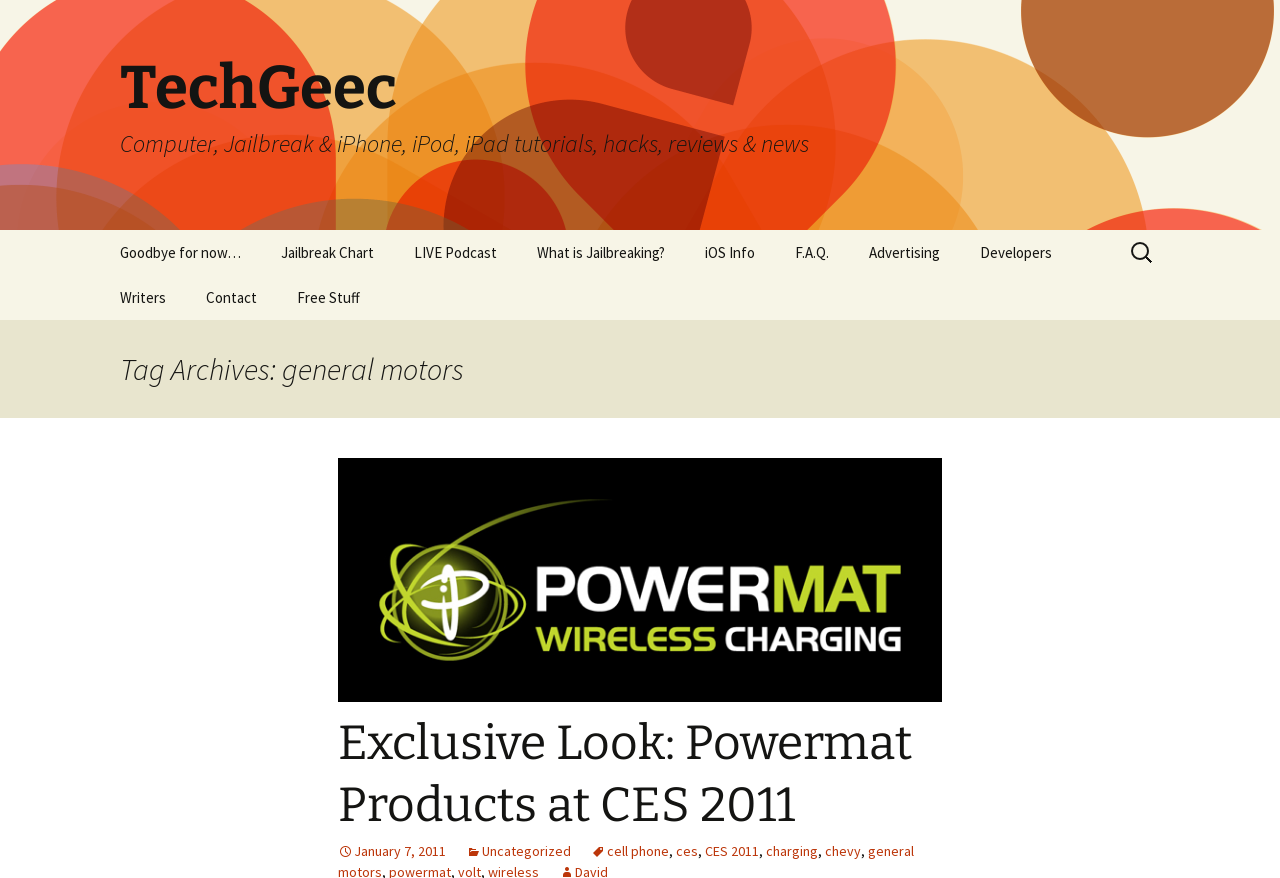Please determine the bounding box coordinates of the area that needs to be clicked to complete this task: 'Search for something'. The coordinates must be four float numbers between 0 and 1, formatted as [left, top, right, bottom].

[0.88, 0.263, 0.906, 0.312]